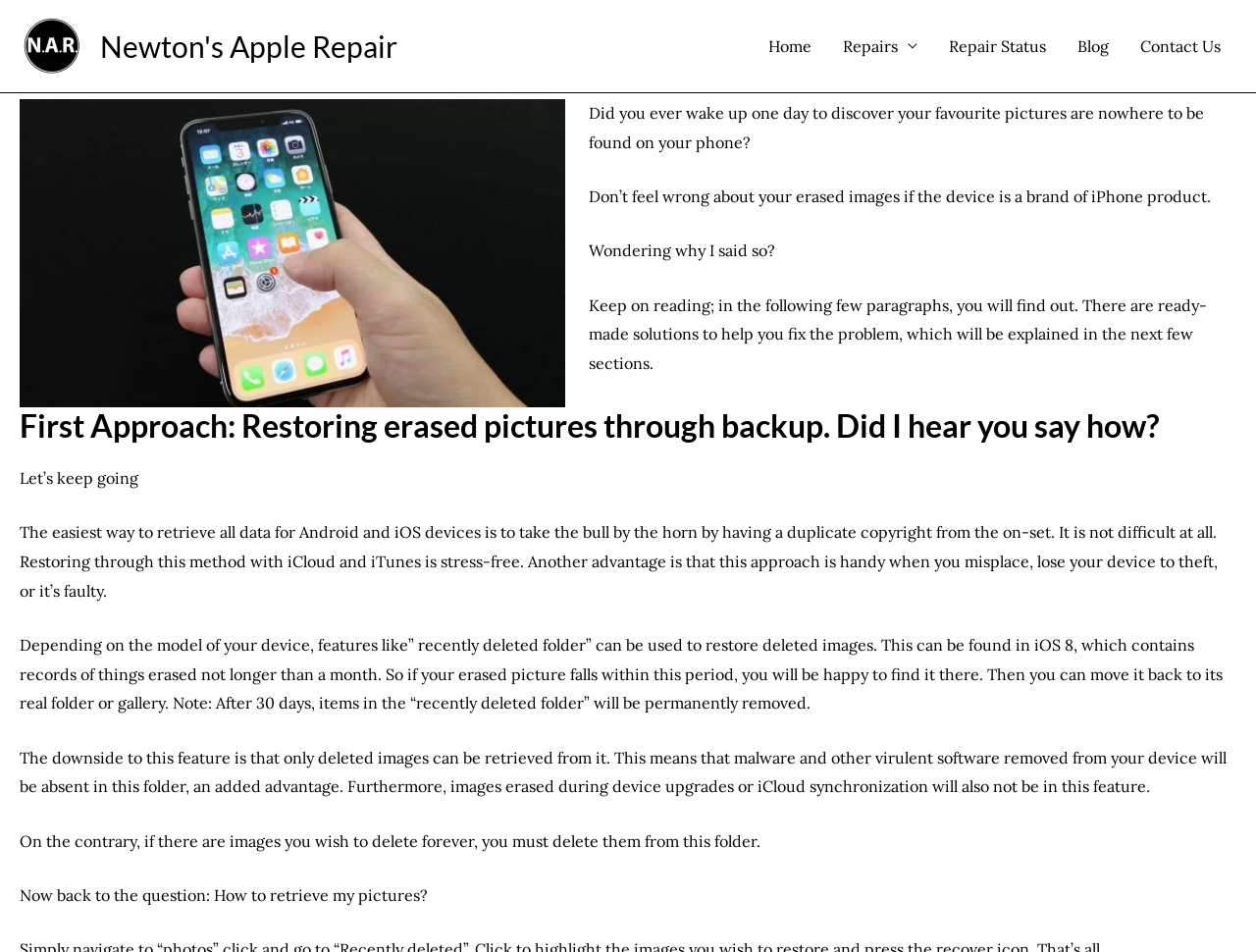Find the bounding box coordinates of the area that needs to be clicked in order to achieve the following instruction: "Contact 'Contact Us'". The coordinates should be specified as four float numbers between 0 and 1, i.e., [left, top, right, bottom].

[0.895, 0.0, 0.984, 0.097]